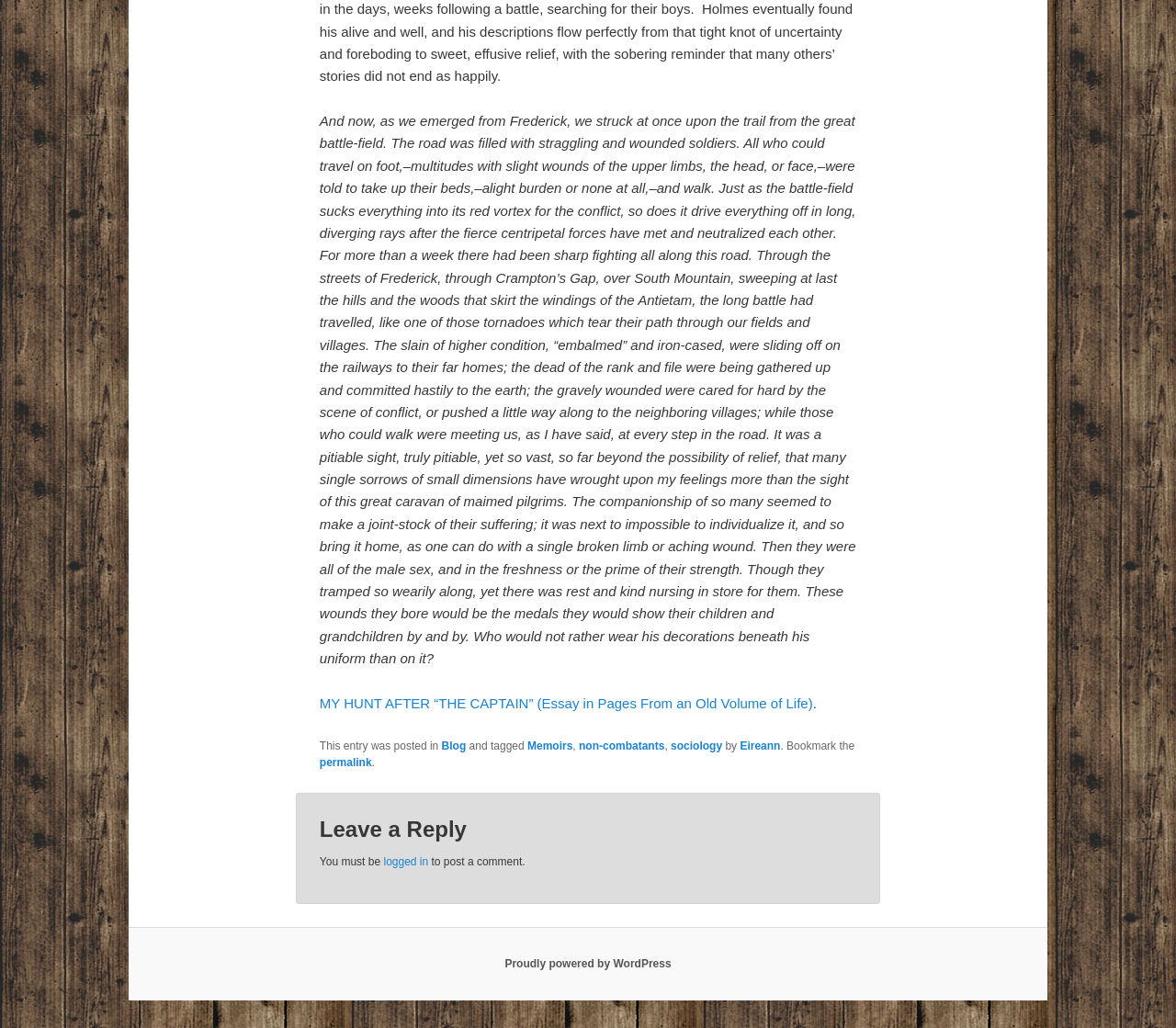Using the provided element description "non-combatants", determine the bounding box coordinates of the UI element.

[0.492, 0.719, 0.565, 0.731]